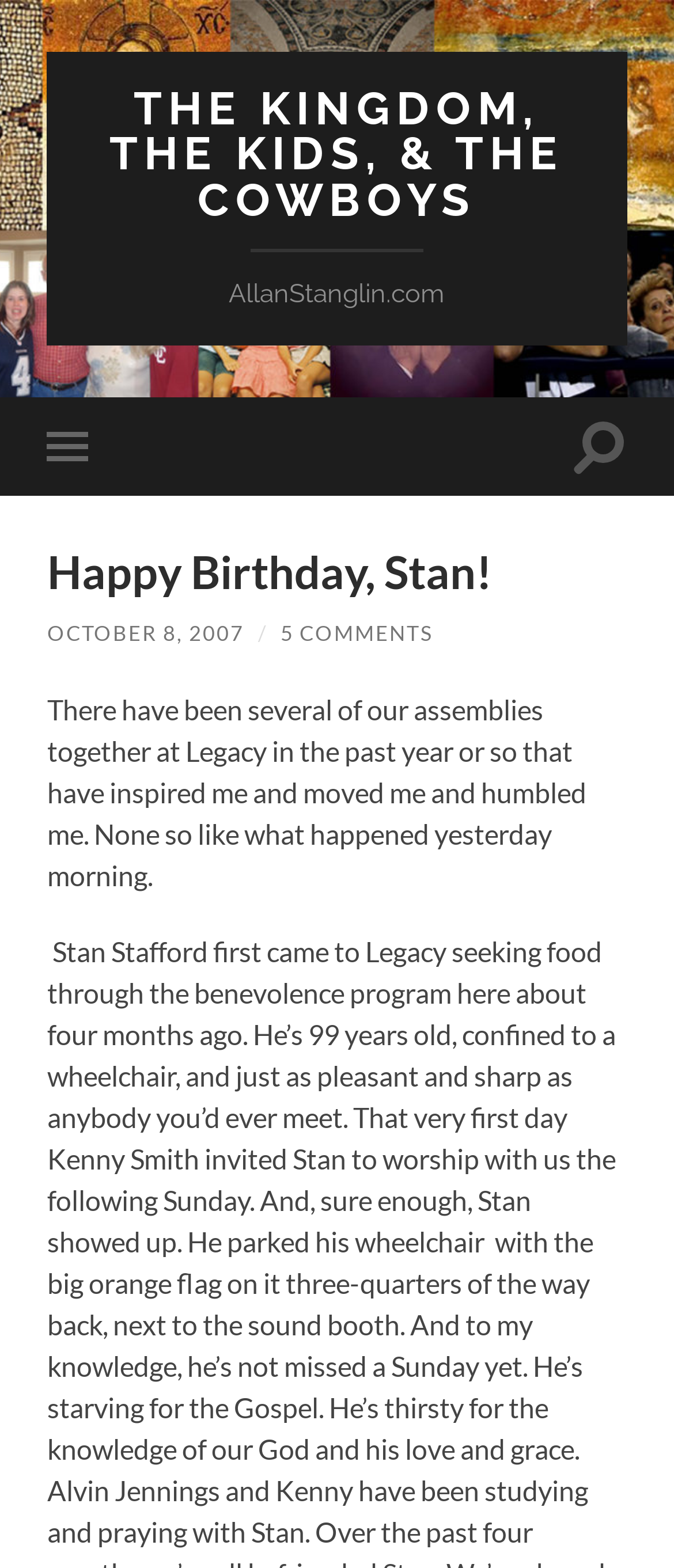What is the website's domain name?
Utilize the image to construct a detailed and well-explained answer.

I found the website's domain name by looking at the static text element 'AllanStanglin.com' located at the top of the webpage, which is a common location for website domain names.